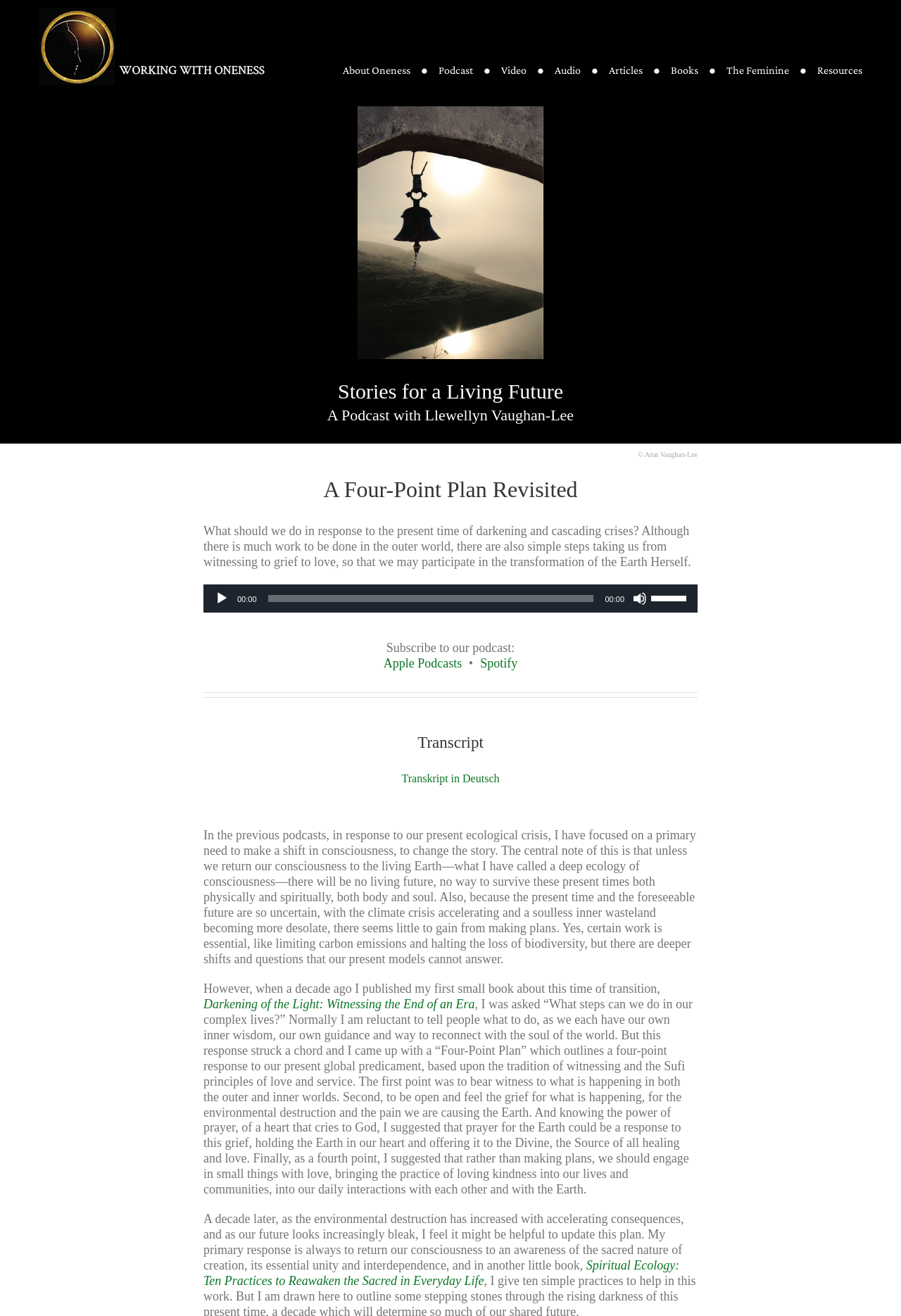Please determine the bounding box coordinates of the section I need to click to accomplish this instruction: "Read the transcript".

[0.226, 0.558, 0.774, 0.572]